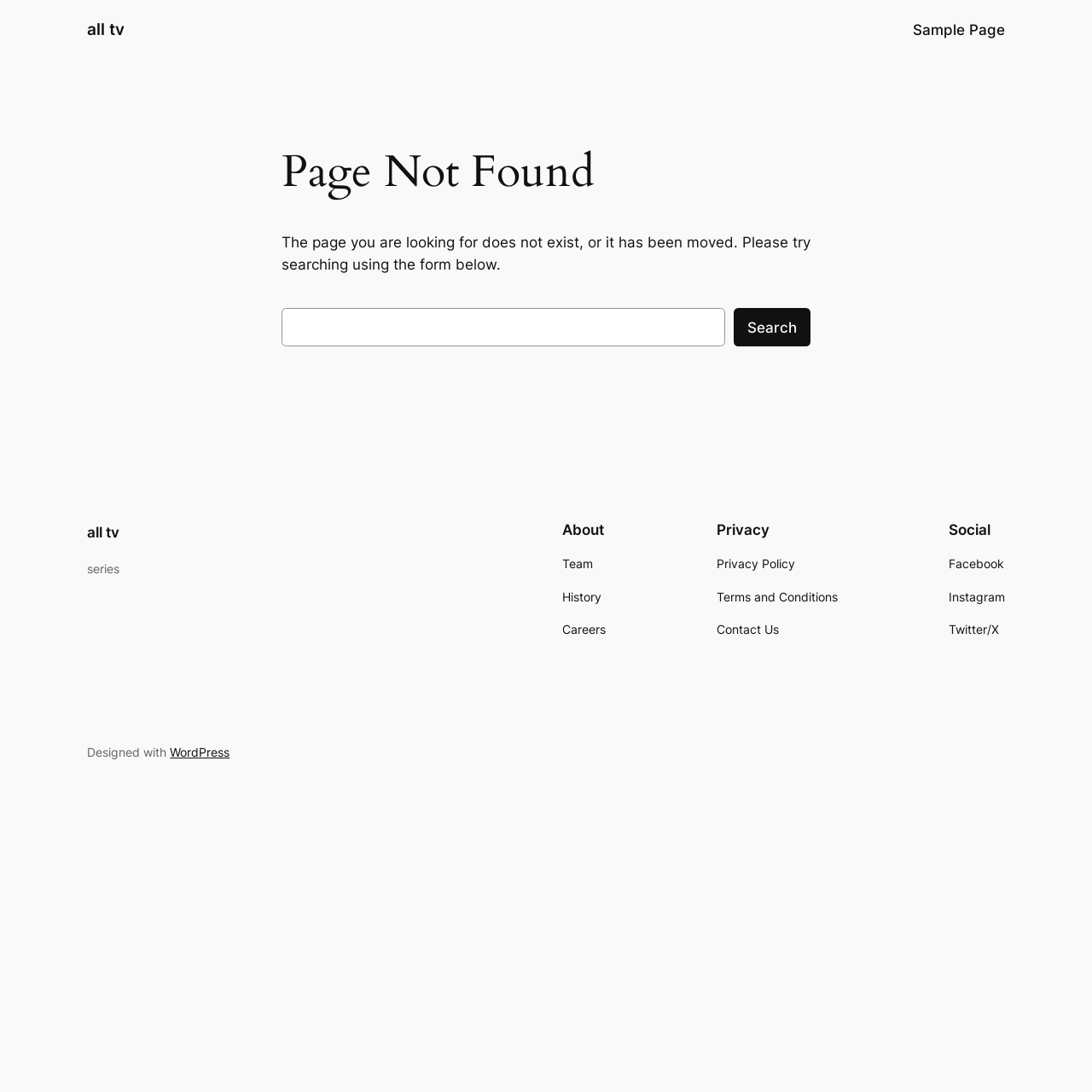Determine the bounding box coordinates of the section I need to click to execute the following instruction: "go to all tv". Provide the coordinates as four float numbers between 0 and 1, i.e., [left, top, right, bottom].

[0.08, 0.017, 0.114, 0.036]